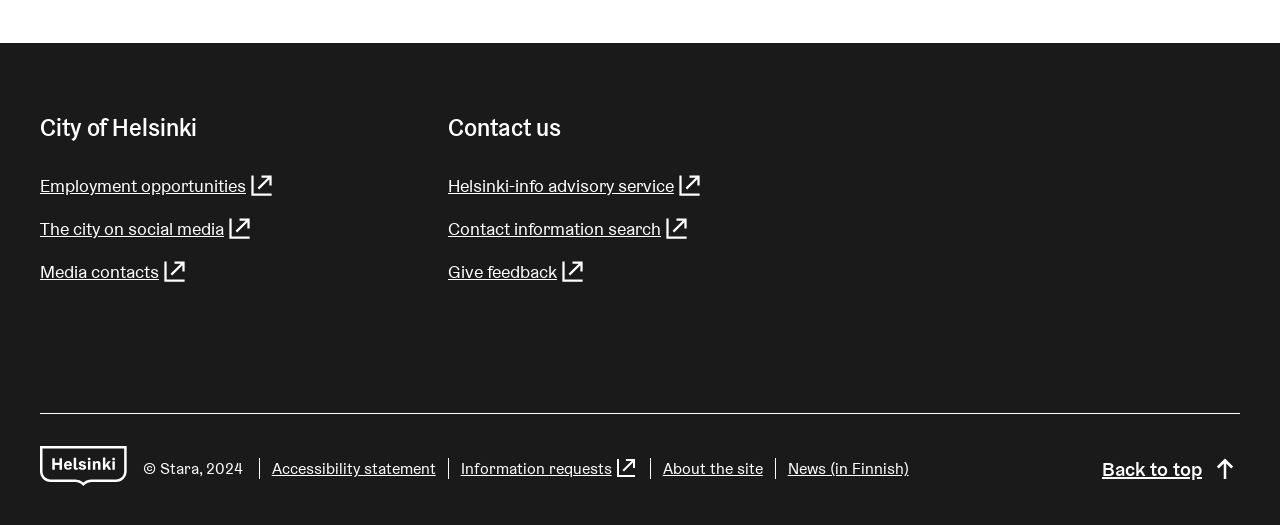Provide the bounding box coordinates of the HTML element described by the text: "Information requests".

[0.36, 0.873, 0.508, 0.913]